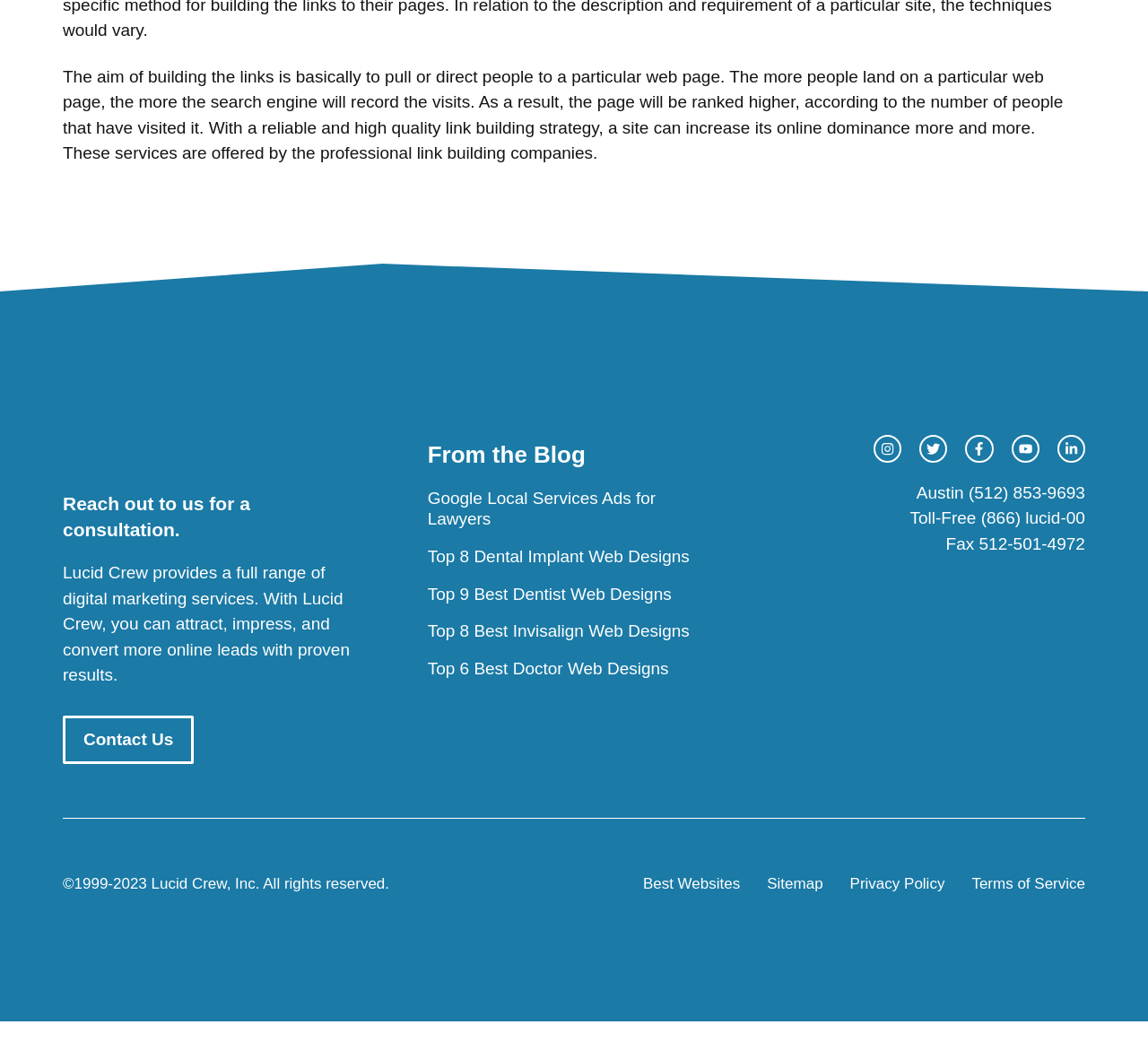Based on the element description Sitemap, identify the bounding box coordinates for the UI element. The coordinates should be in the format (top-left x, top-left y, bottom-right x, bottom-right y) and within the 0 to 1 range.

[0.668, 0.838, 0.717, 0.86]